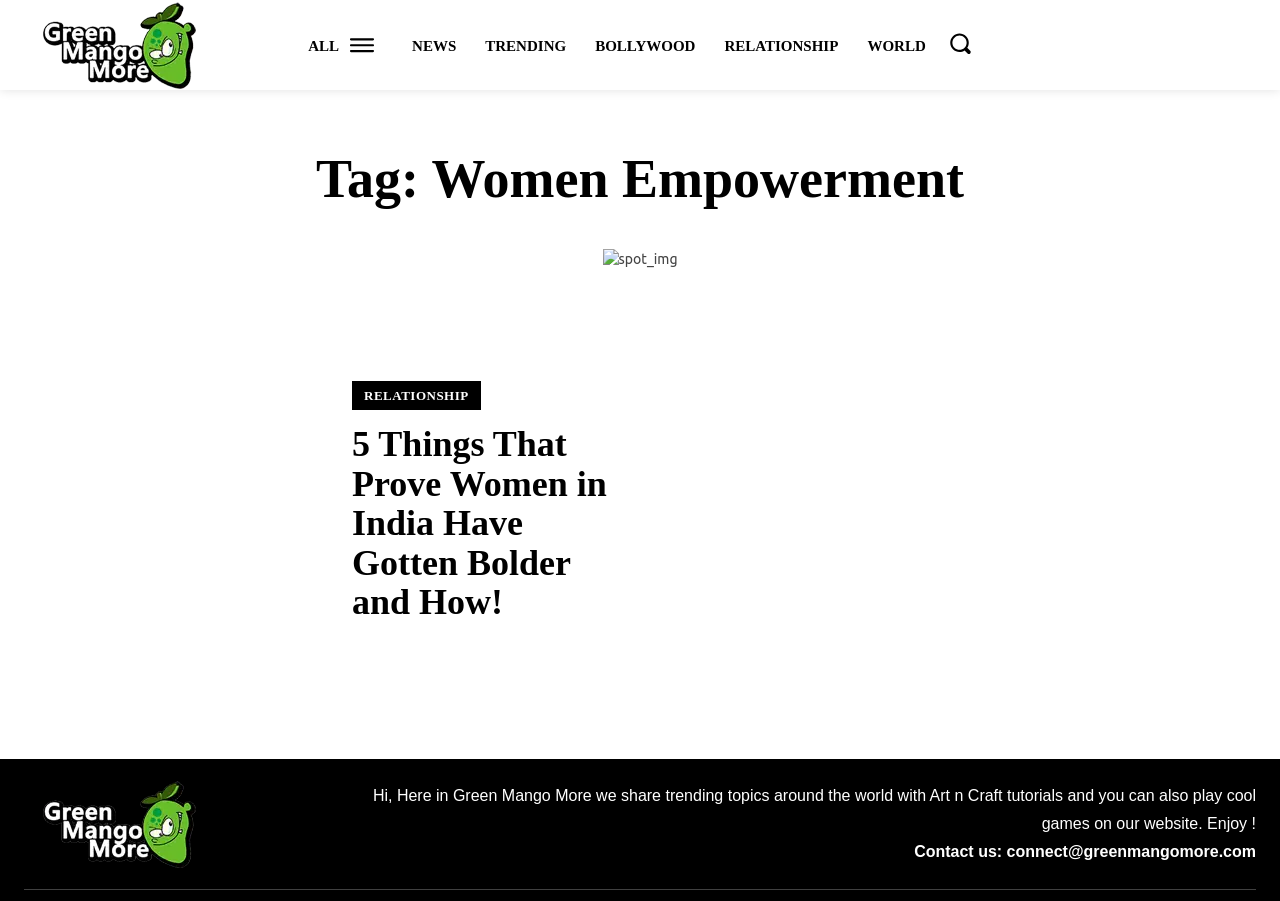Give a concise answer using only one word or phrase for this question:
What is the name of the website?

Green Mango More